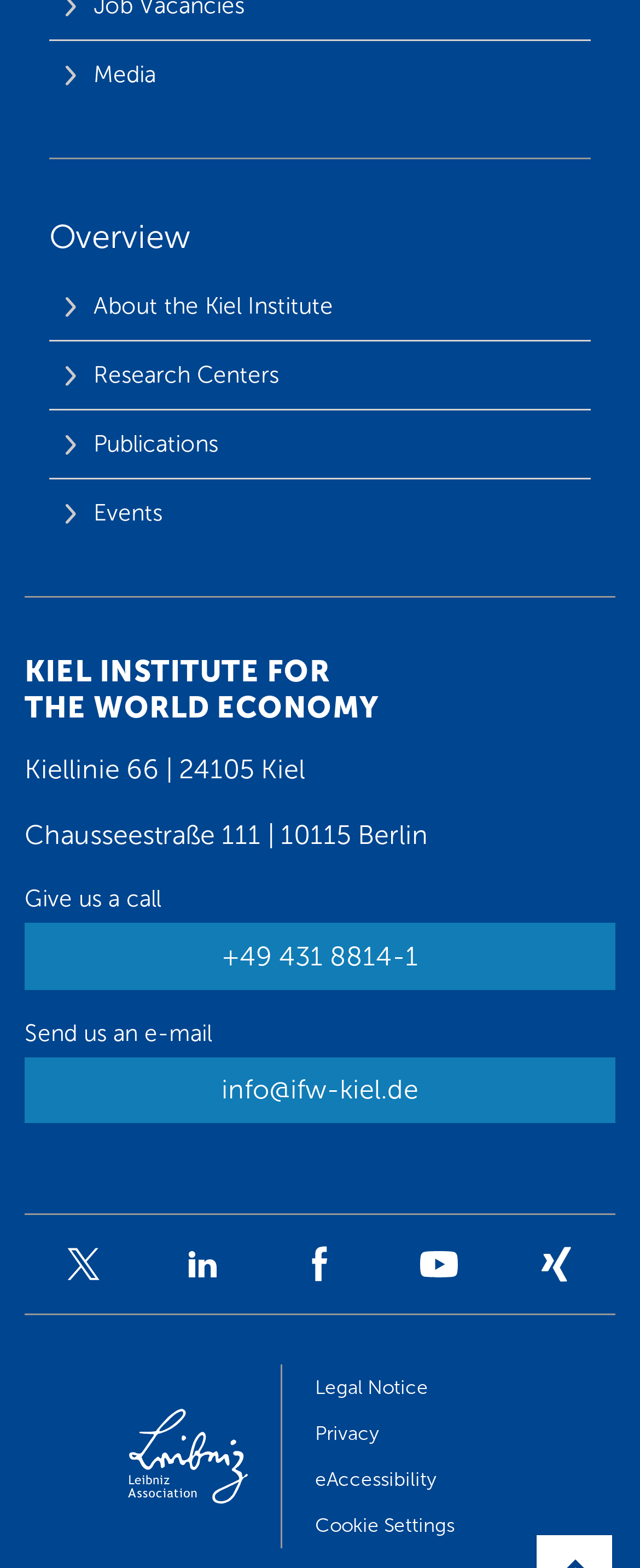Answer the question in one word or a short phrase:
What is the name of the institute?

KIEL INSTITUTE FOR THE WORLD ECONOMY